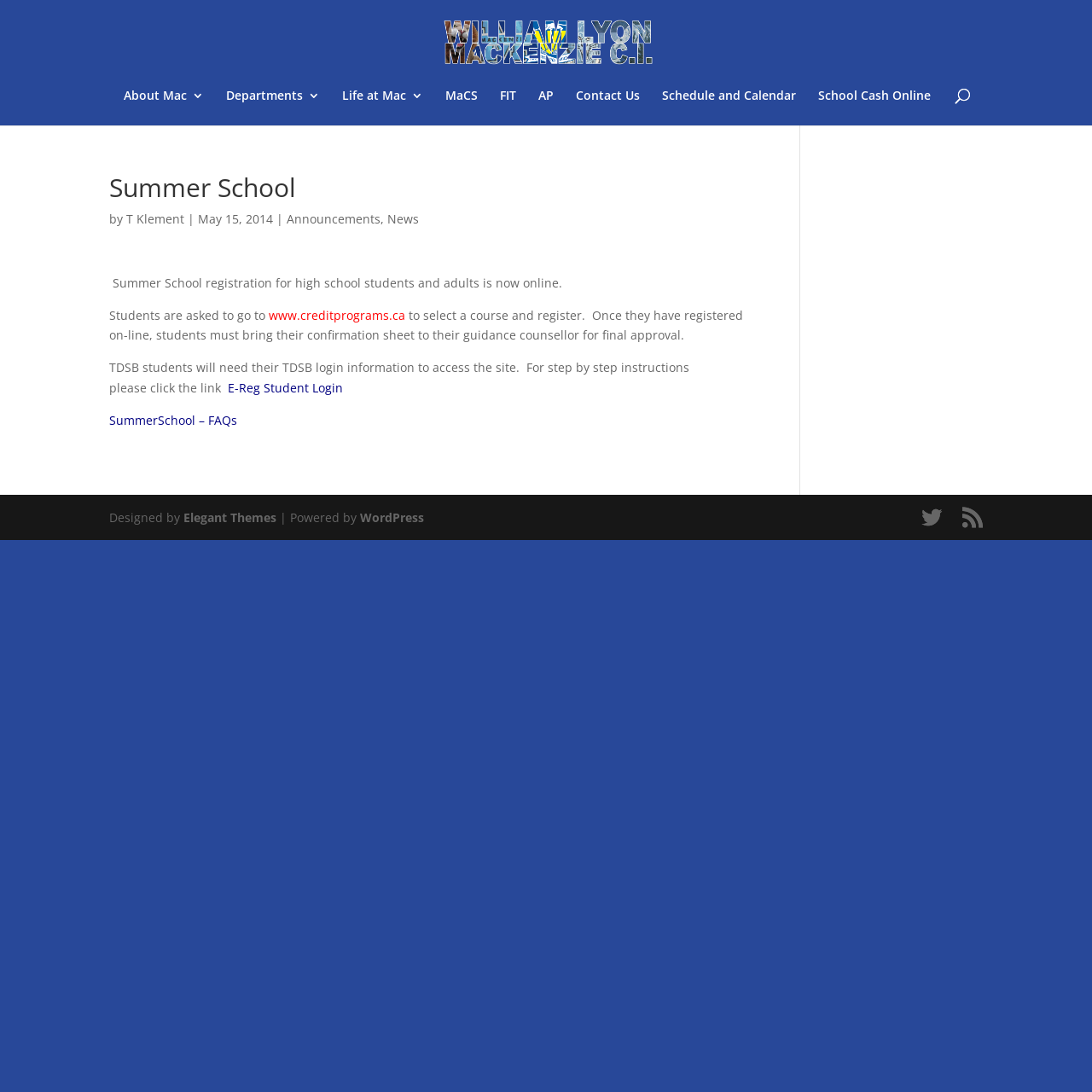Pinpoint the bounding box coordinates of the area that should be clicked to complete the following instruction: "go to William Lyon Mackenzie CI". The coordinates must be given as four float numbers between 0 and 1, i.e., [left, top, right, bottom].

[0.406, 0.03, 0.597, 0.045]